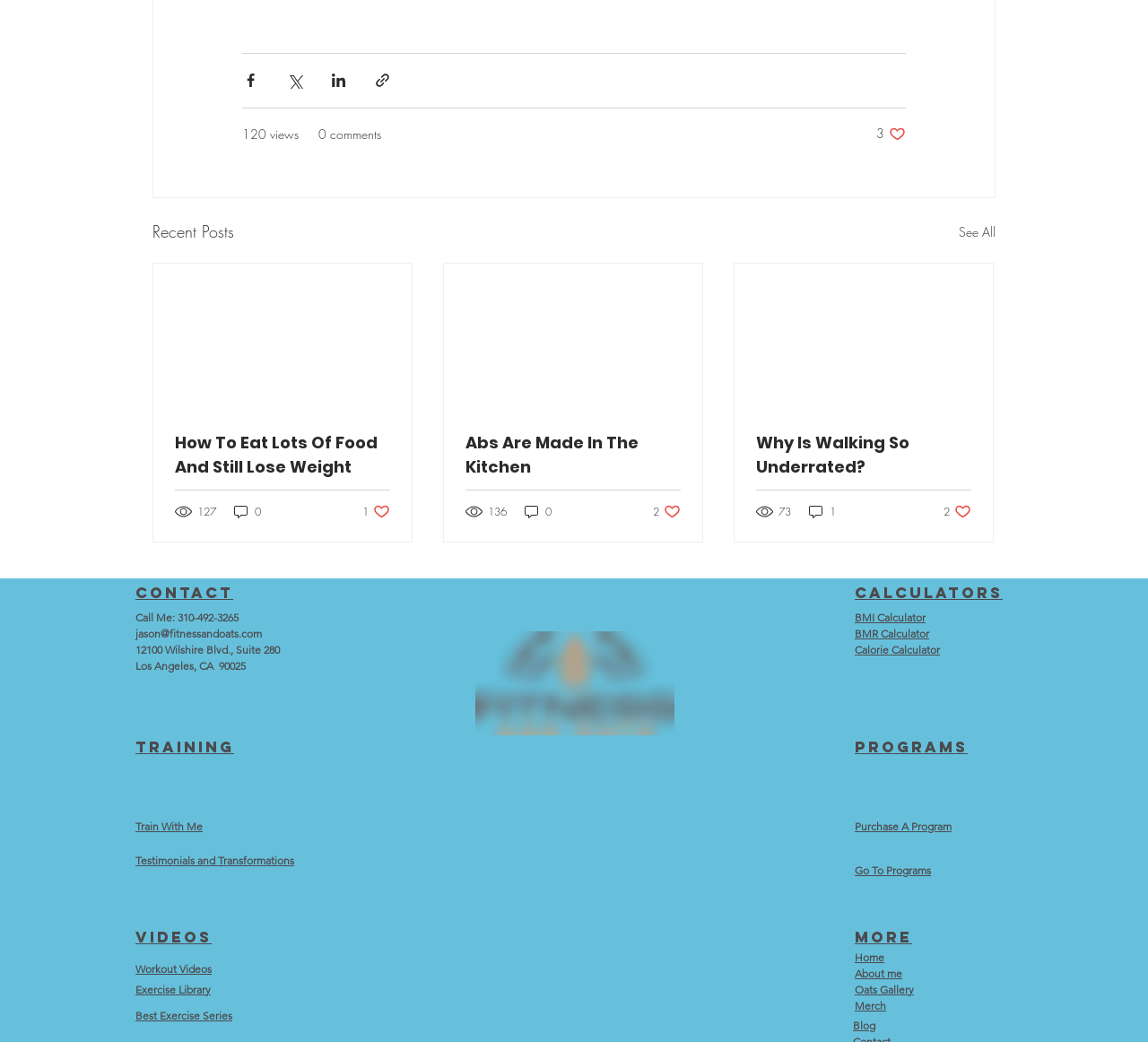What is the phone number in the contact section?
Refer to the image and answer the question using a single word or phrase.

310-492-3265